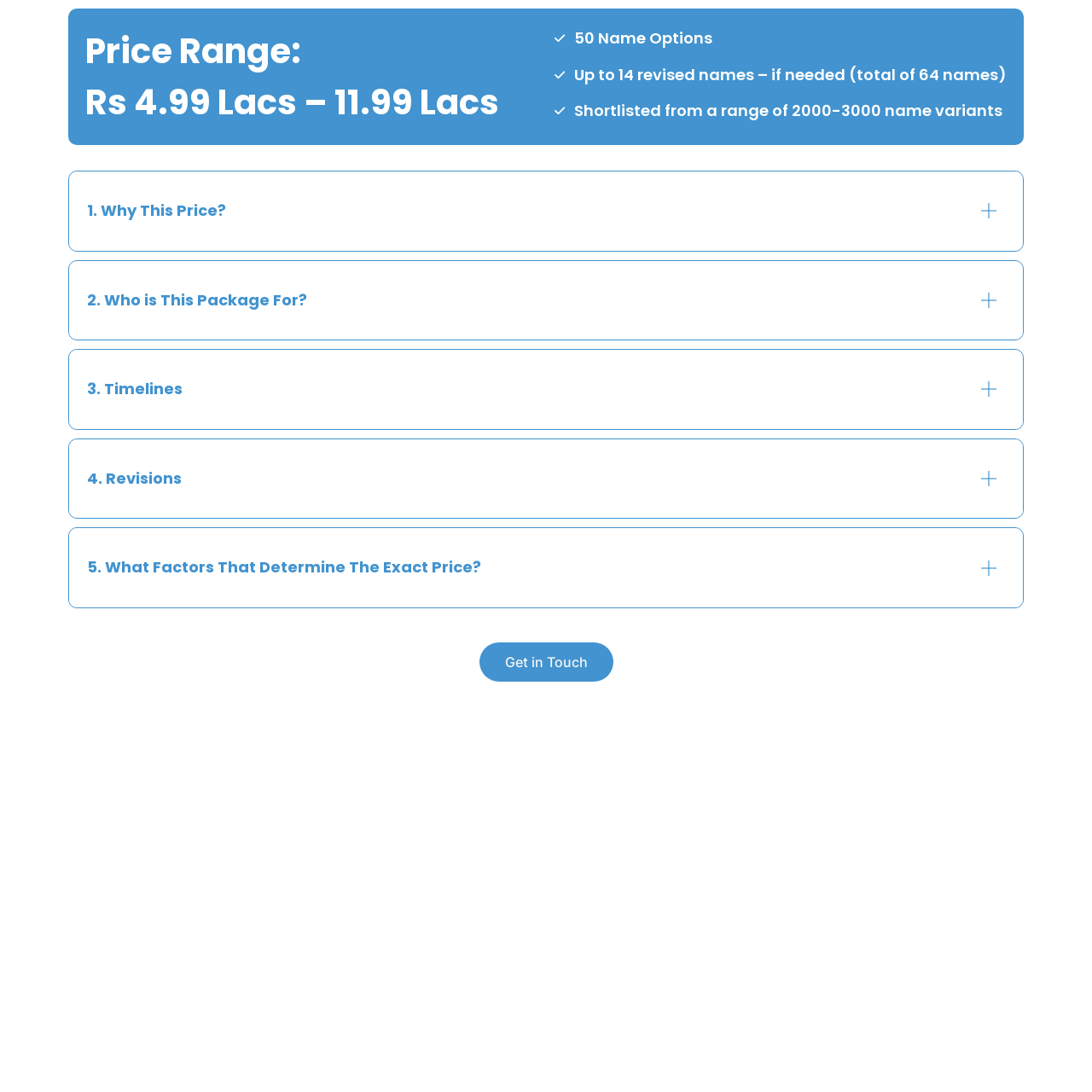Describe every aspect of the webpage in a detailed manner.

This webpage appears to be a product or service description page, specifically for a business naming package. At the top, there is a heading that displays a price range of Rs 4.99 Lacs to 11.99 Lacs. 

Below the price range, there are three lines of text that describe the package details. The first line mentions 50 name options, the second line explains that up to 14 revised names are included if needed, and the third line states that these names are shortlisted from a range of 2000-3000 name variants.

To the left of these package details, there are five links that seem to be accordion-style FAQs. Each link has a question, such as "Why This Price?" or "Who is This Package For?", and can be expanded to reveal the answer. These links are stacked vertically, with the first question at the top and the last question at the bottom.

At the bottom right of the page, there is a "Get in Touch" link, which likely leads to a contact form or page.